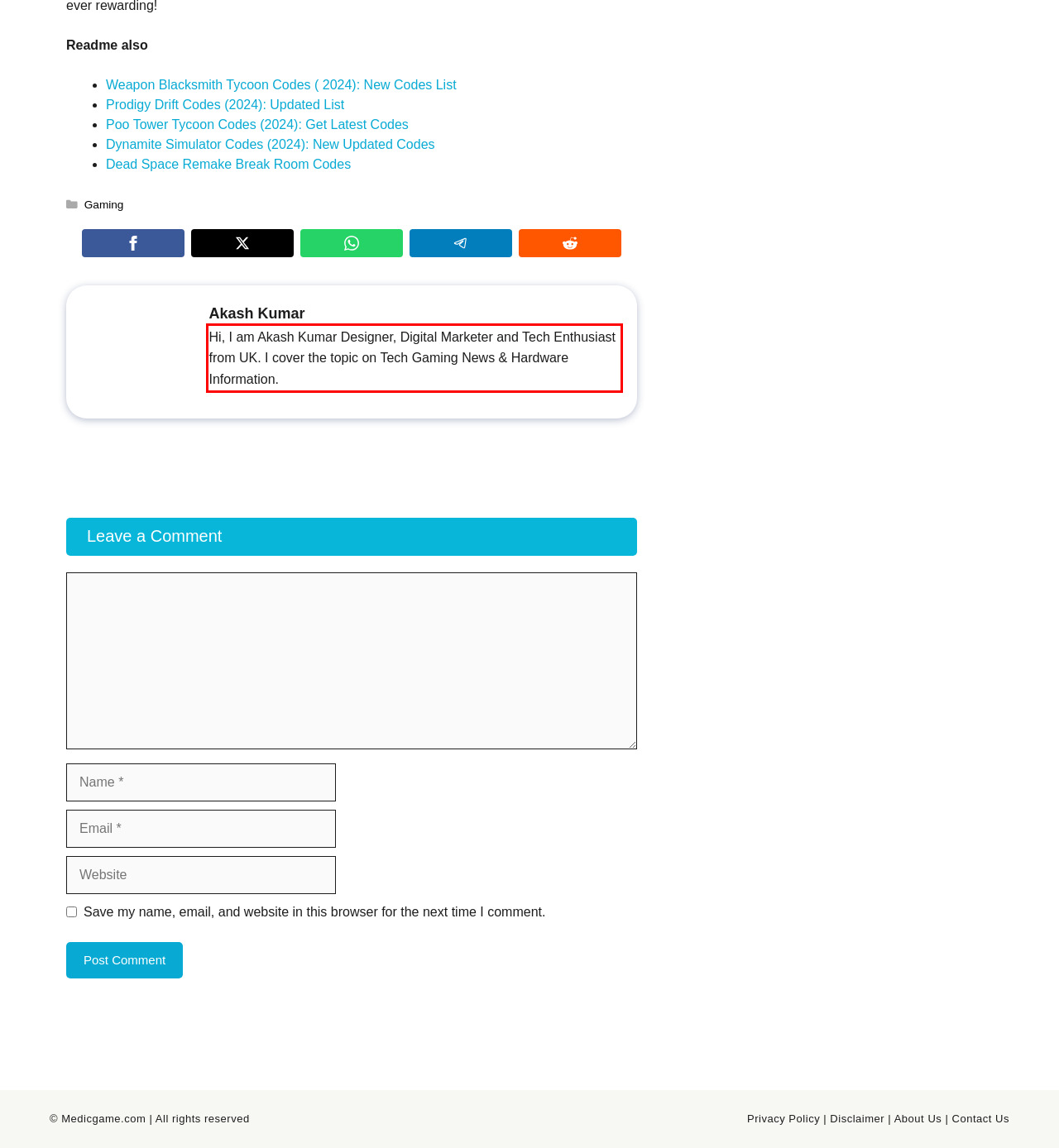You are provided with a screenshot of a webpage that includes a UI element enclosed in a red rectangle. Extract the text content inside this red rectangle.

Hi, I am Akash Kumar Designer, Digital Marketer and Tech Enthusiast from UK. I cover the topic on Tech Gaming News & Hardware Information.